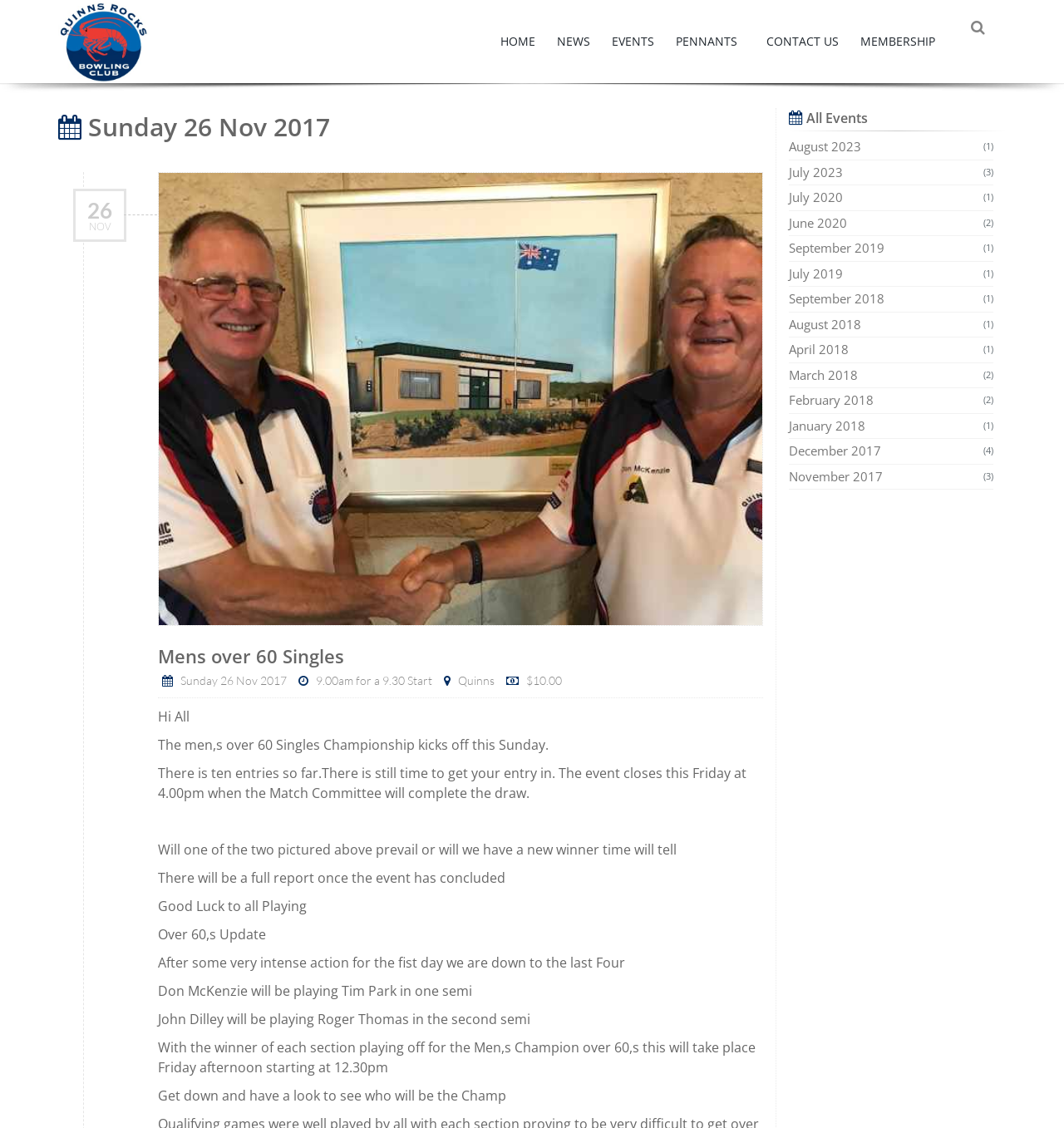Identify the bounding box coordinates of the clickable region necessary to fulfill the following instruction: "Get a quote for construction trailers". The bounding box coordinates should be four float numbers between 0 and 1, i.e., [left, top, right, bottom].

None